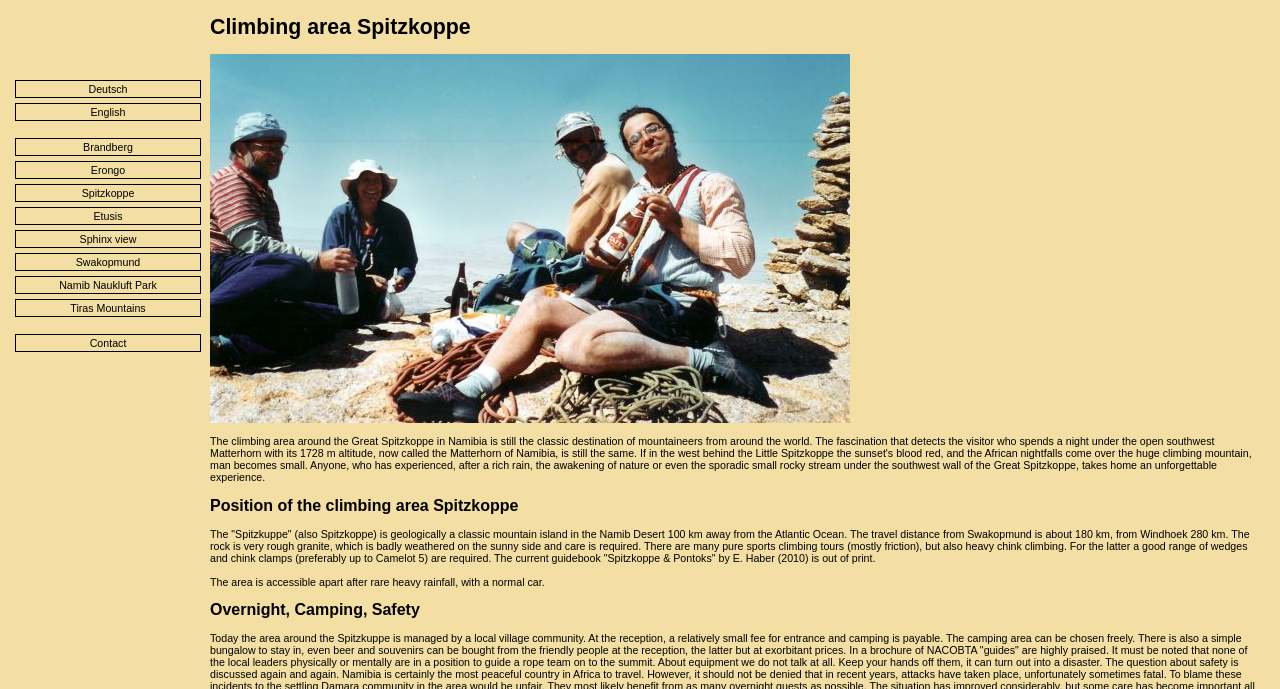Could you find the bounding box coordinates of the clickable area to complete this instruction: "View the image of Am Gipfel"?

[0.164, 0.079, 0.664, 0.614]